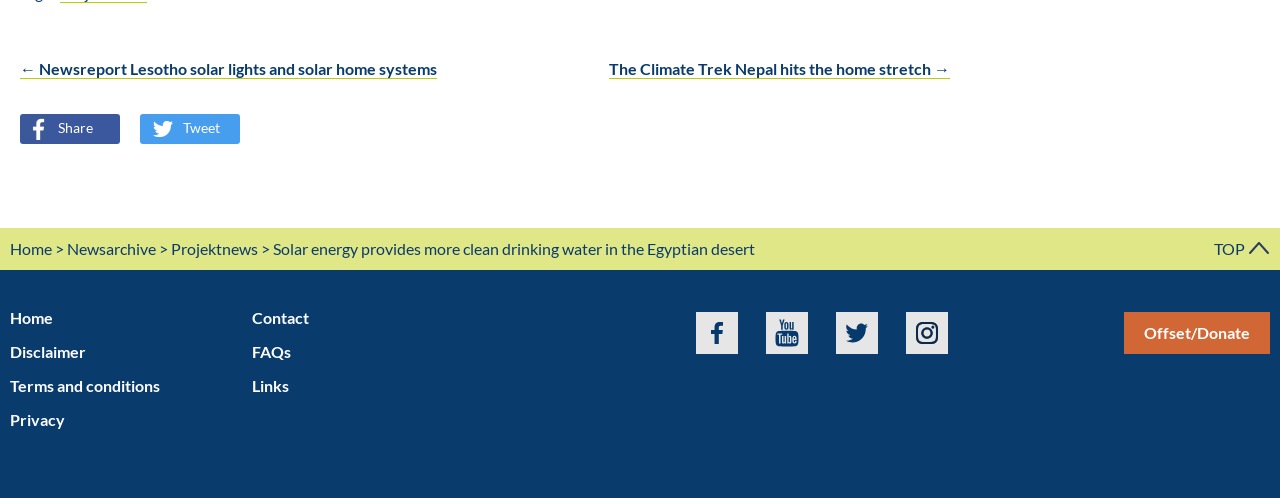Please provide the bounding box coordinates for the element that needs to be clicked to perform the instruction: "Go to the home page". The coordinates must consist of four float numbers between 0 and 1, formatted as [left, top, right, bottom].

[0.008, 0.48, 0.041, 0.518]